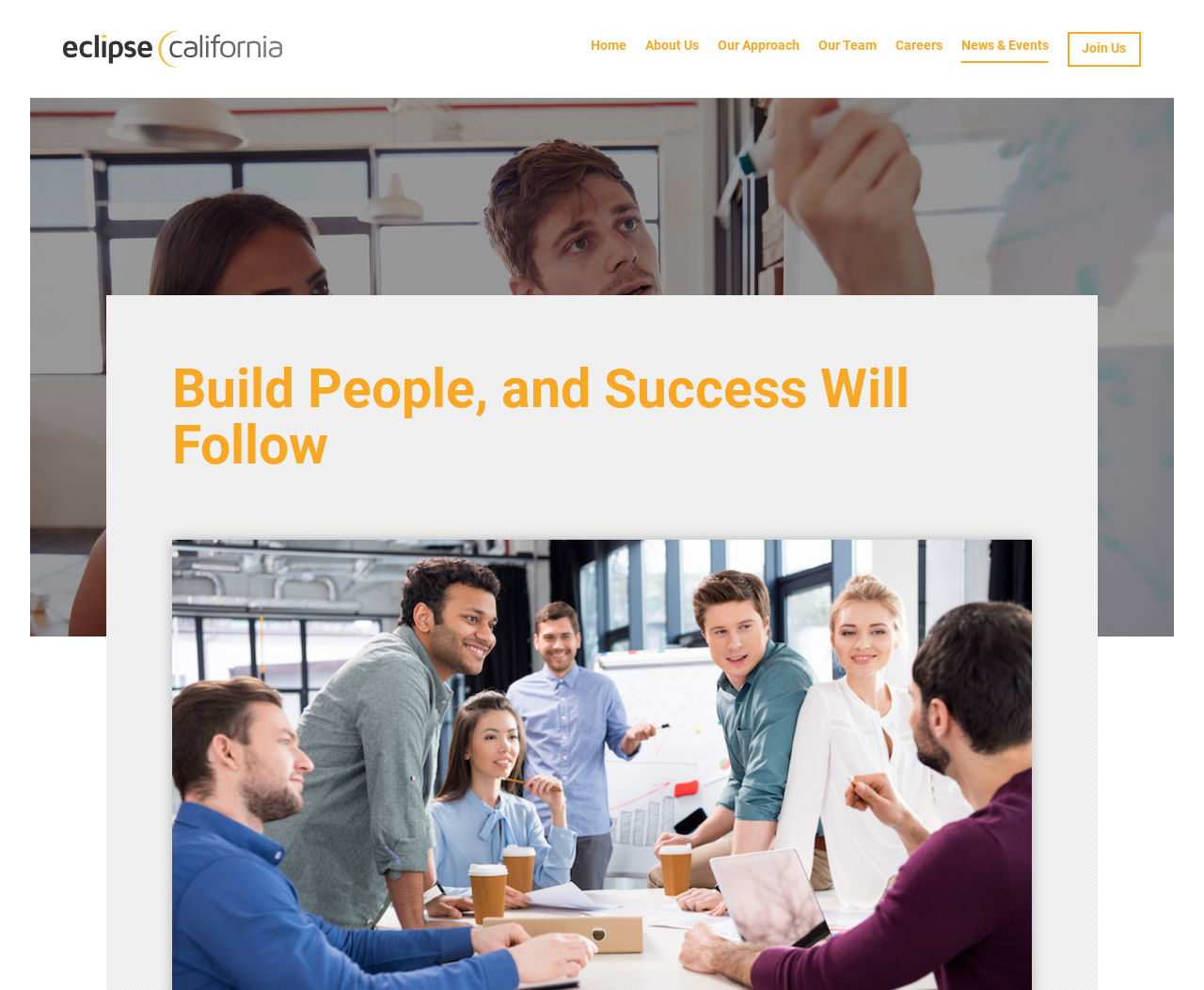Please pinpoint the bounding box coordinates for the region I should click to adhere to this instruction: "Click the 'follow' link".

None